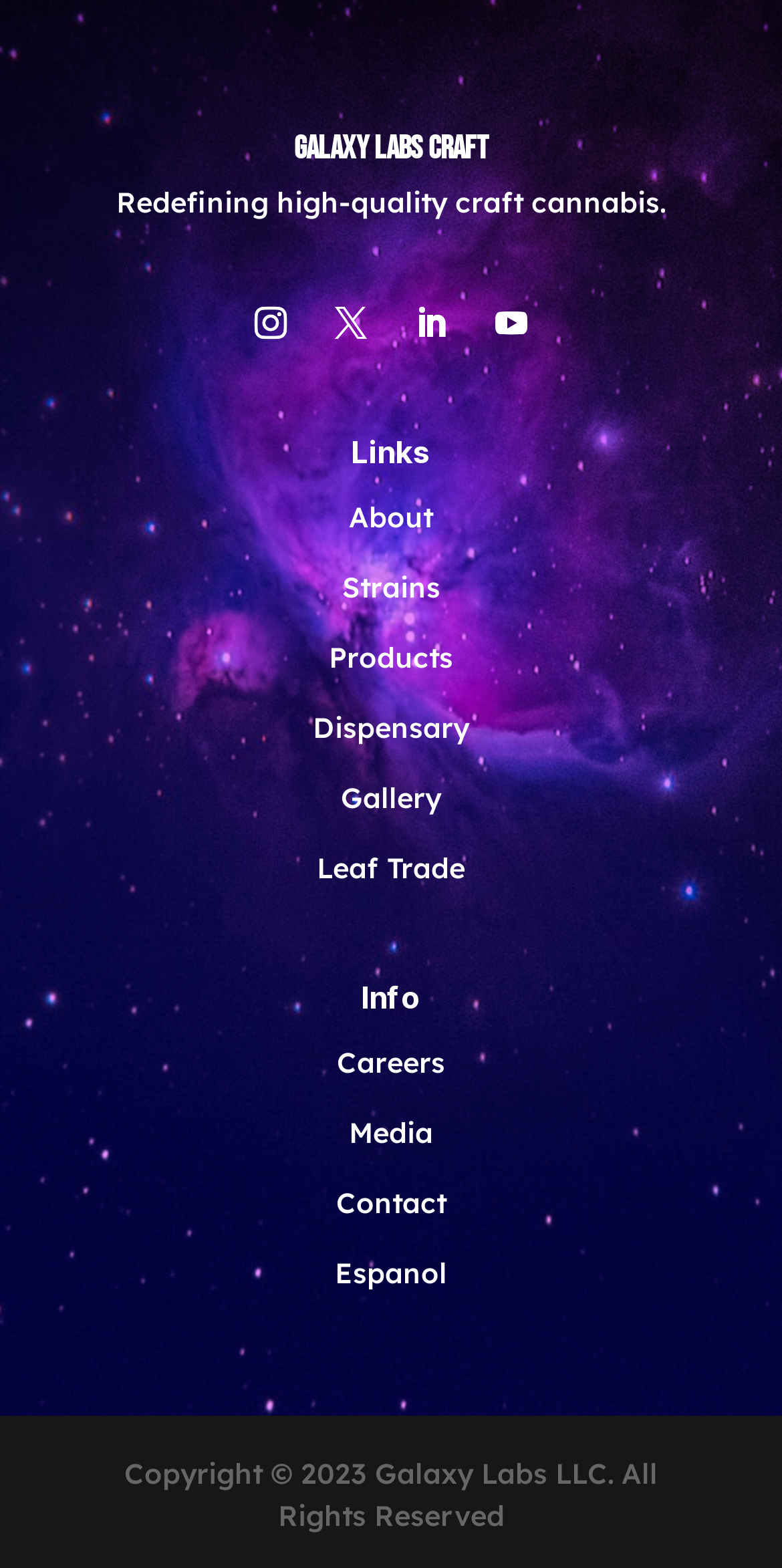Return the bounding box coordinates of the UI element that corresponds to this description: "Espanol". The coordinates must be given as four float numbers in the range of 0 and 1, [left, top, right, bottom].

[0.428, 0.801, 0.572, 0.824]